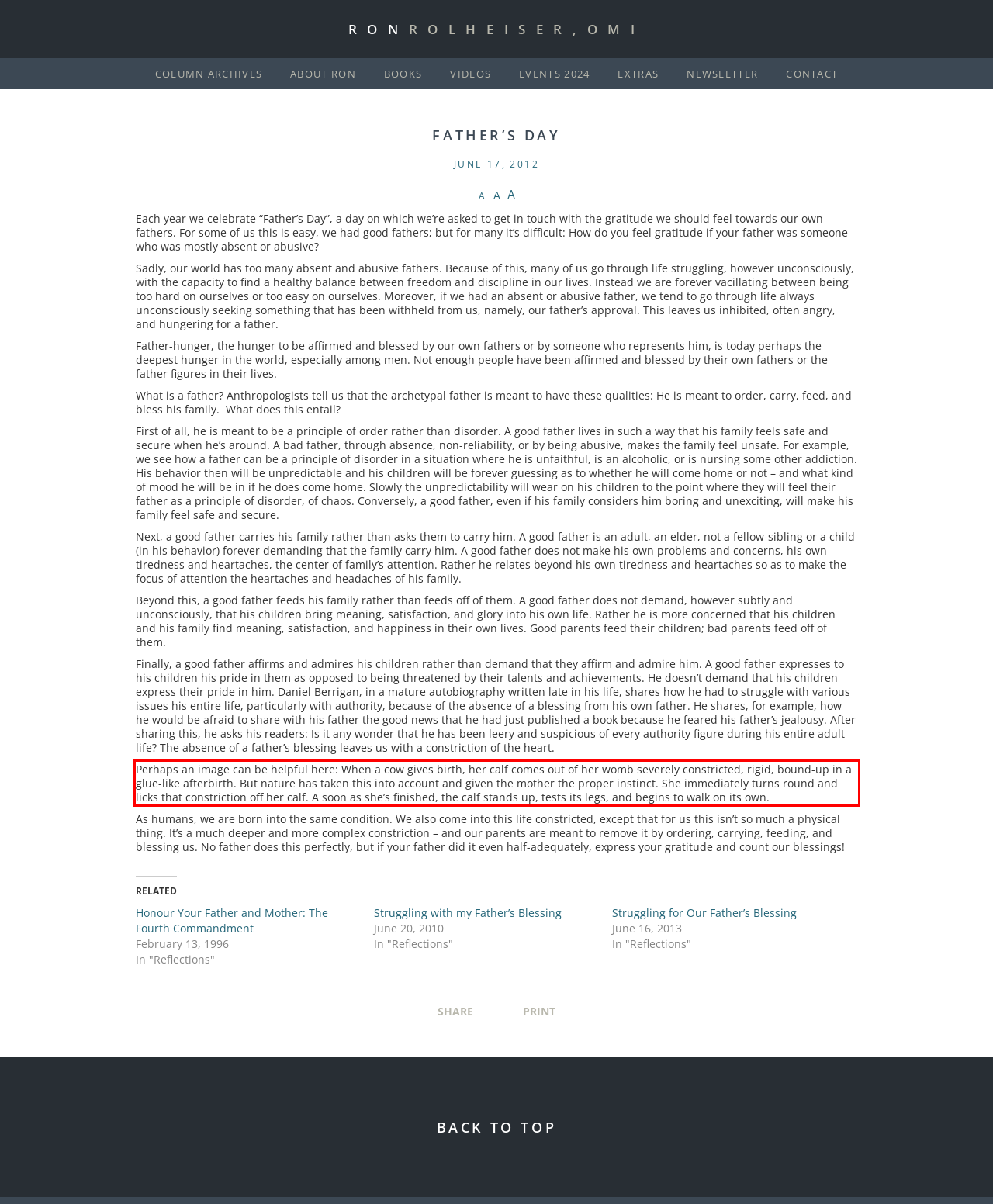Within the screenshot of the webpage, locate the red bounding box and use OCR to identify and provide the text content inside it.

Perhaps an image can be helpful here: When a cow gives birth, her calf comes out of her womb severely constricted, rigid, bound-up in a glue-like afterbirth. But nature has taken this into account and given the mother the proper instinct. She immediately turns round and licks that constriction off her calf. A soon as she’s finished, the calf stands up, tests its legs, and begins to walk on its own.